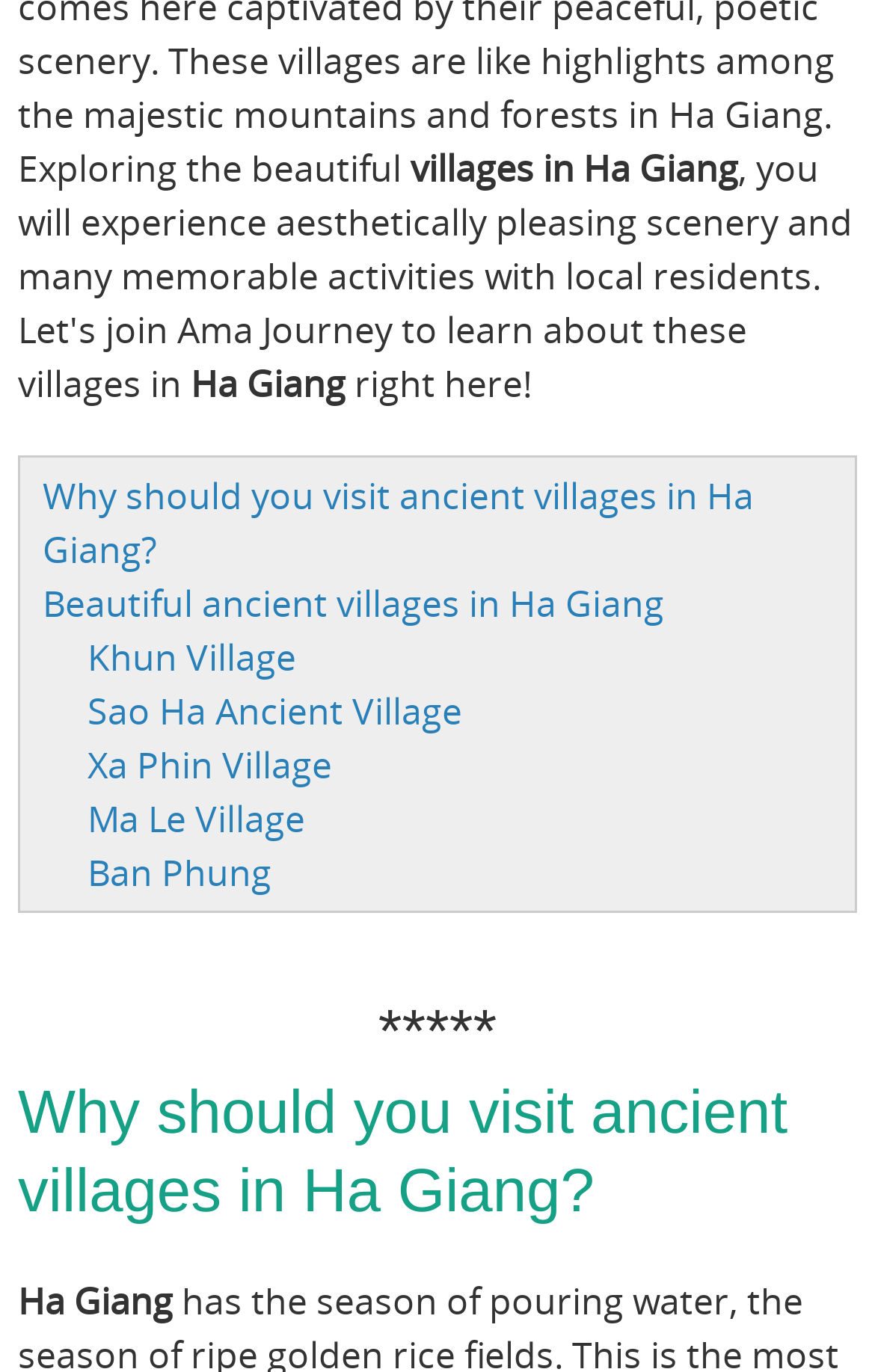For the following element description, predict the bounding box coordinates in the format (top-left x, top-left y, bottom-right x, bottom-right y). All values should be floating point numbers between 0 and 1. Description: Ama Journey

[0.203, 0.222, 0.449, 0.258]